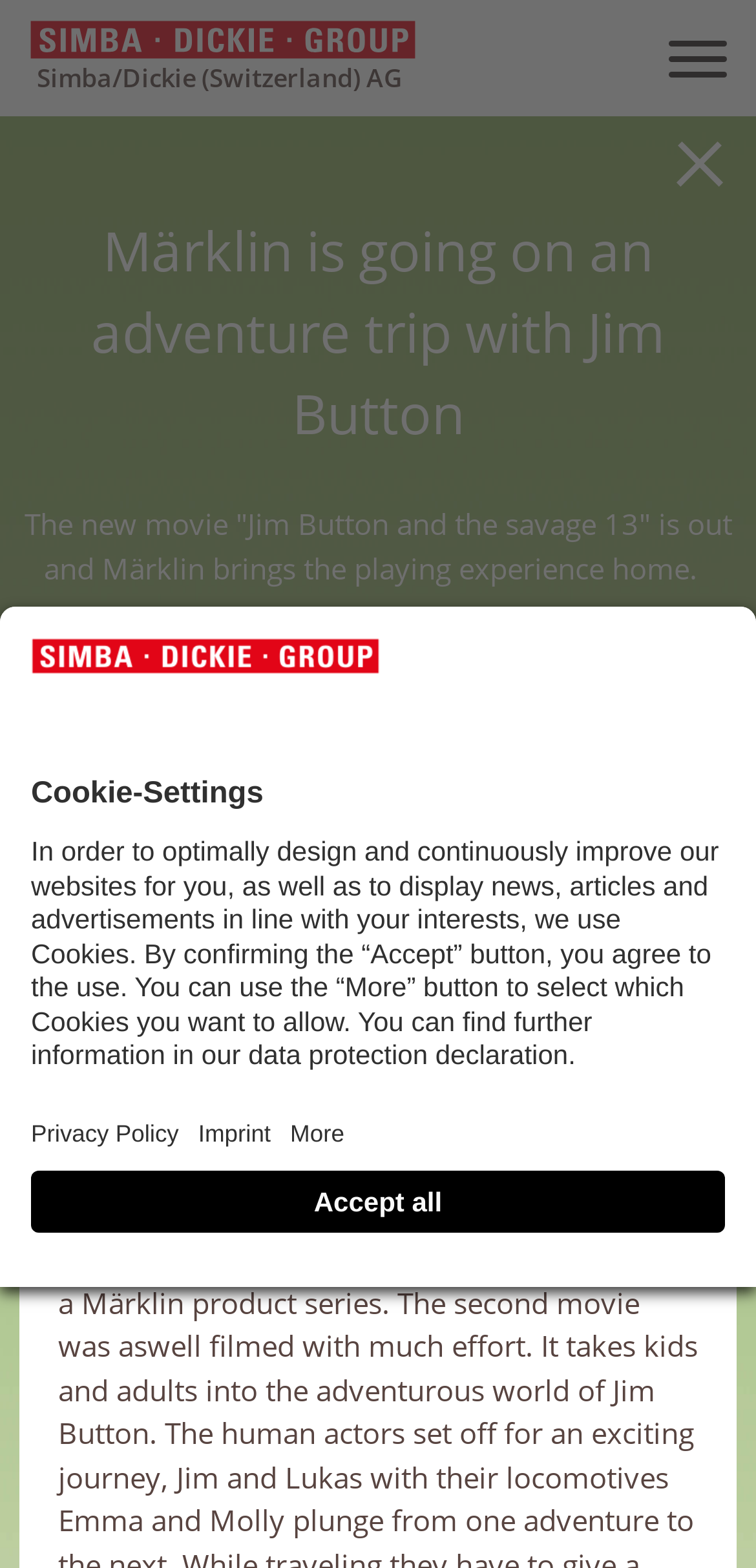What is the name of the company?
Please answer the question with a detailed and comprehensive explanation.

The name of the company can be found in the static text element 'Simba/Dickie (Switzerland) AG' which is located at the top of the webpage.